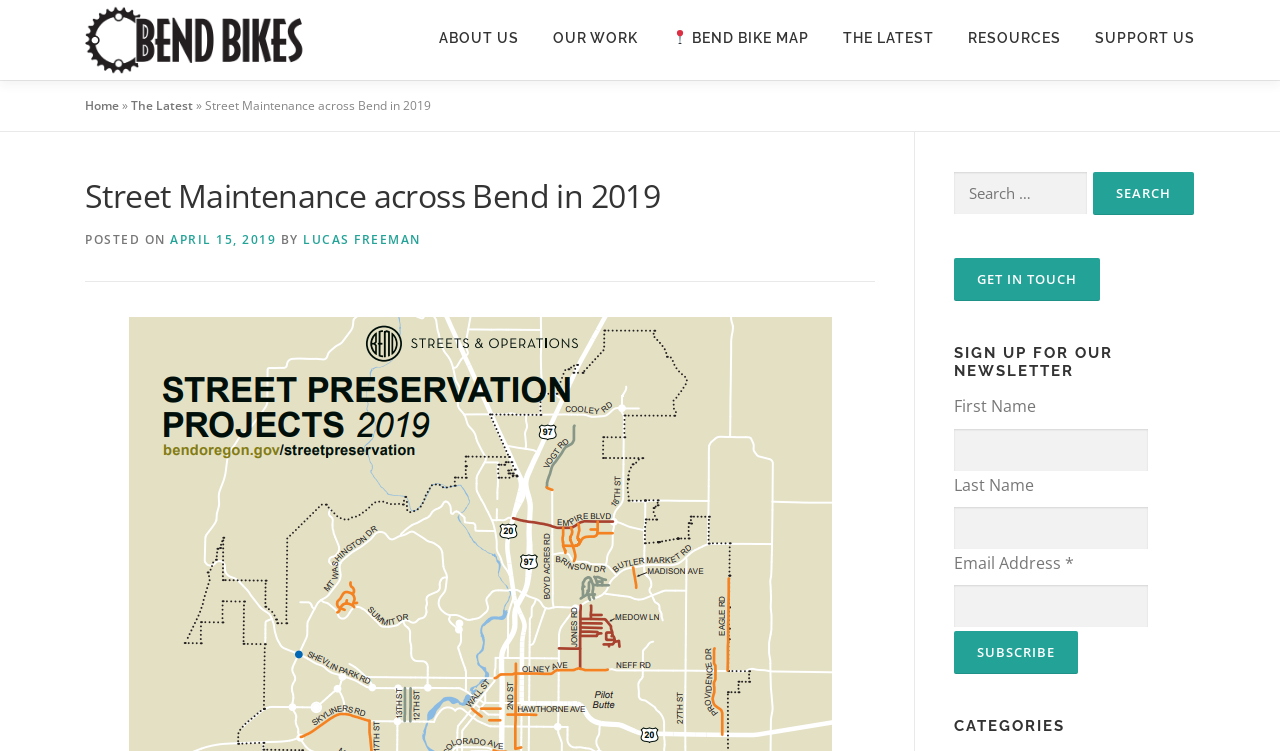Answer succinctly with a single word or phrase:
What is the topic of the article?

Street Maintenance